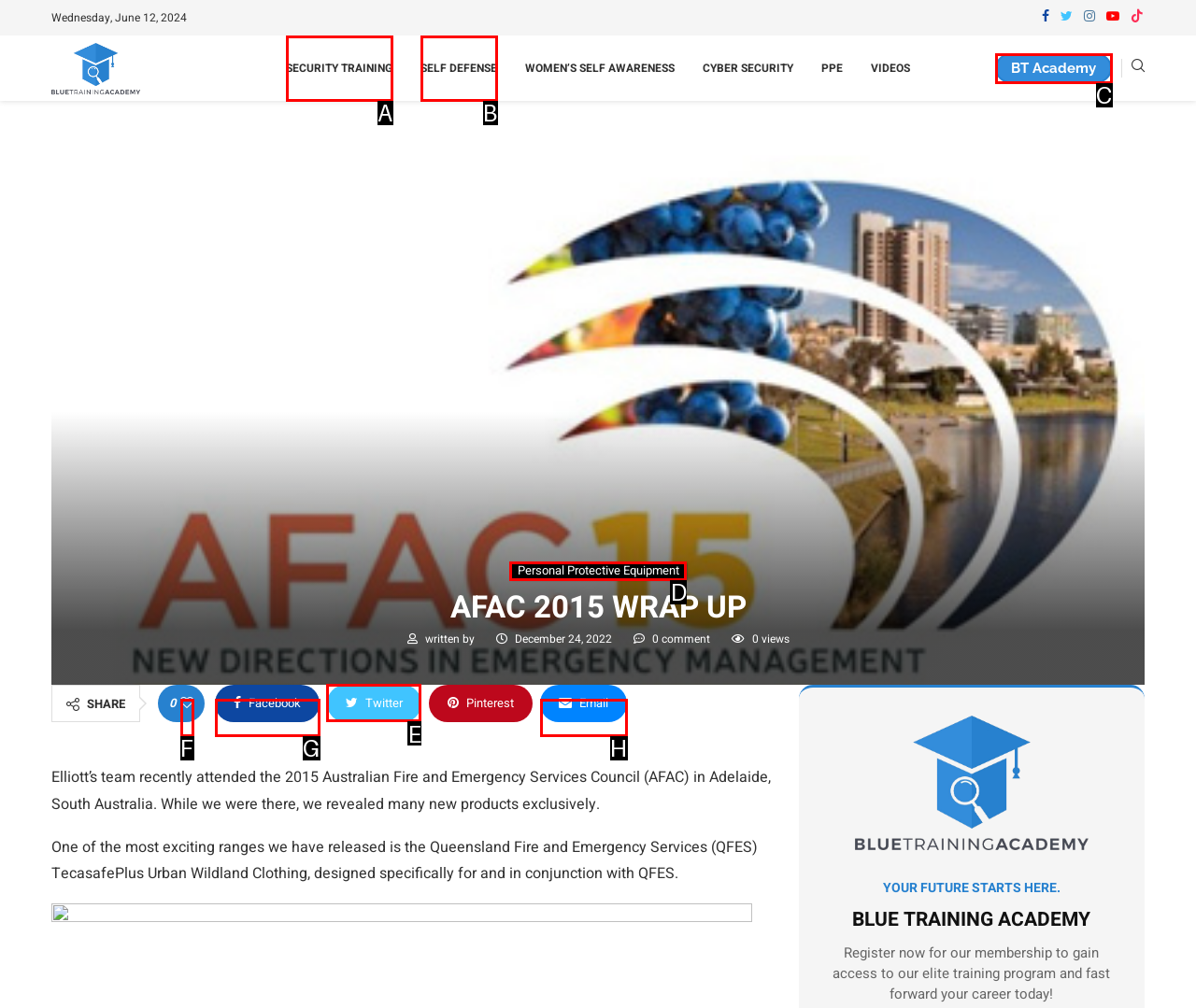Which lettered option should I select to achieve the task: Share the post on Twitter according to the highlighted elements in the screenshot?

E